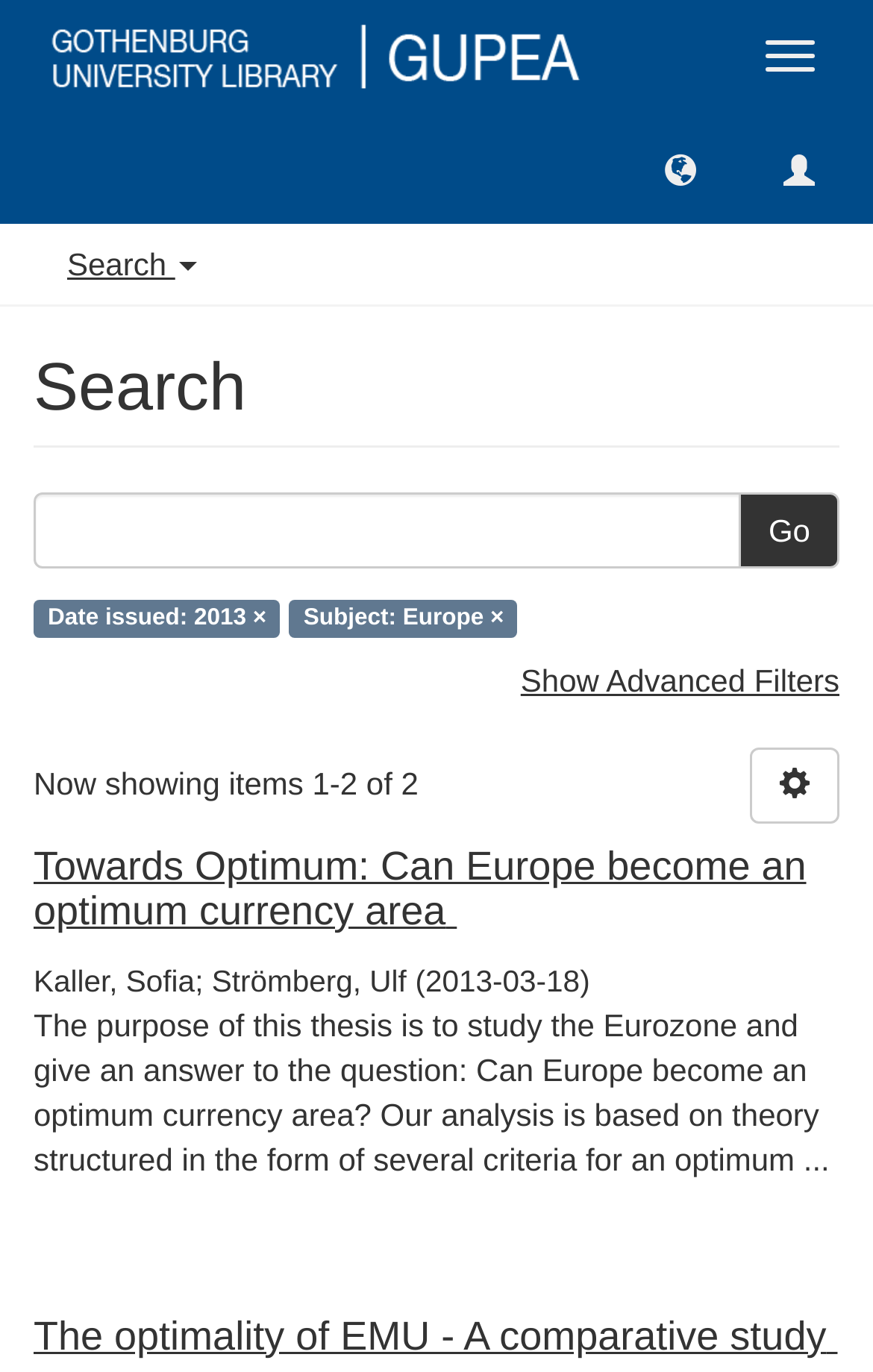Using the element description Michael Caine, predict the bounding box coordinates for the UI element. Provide the coordinates in (top-left x, top-left y, bottom-right x, bottom-right y) format with values ranging from 0 to 1.

None